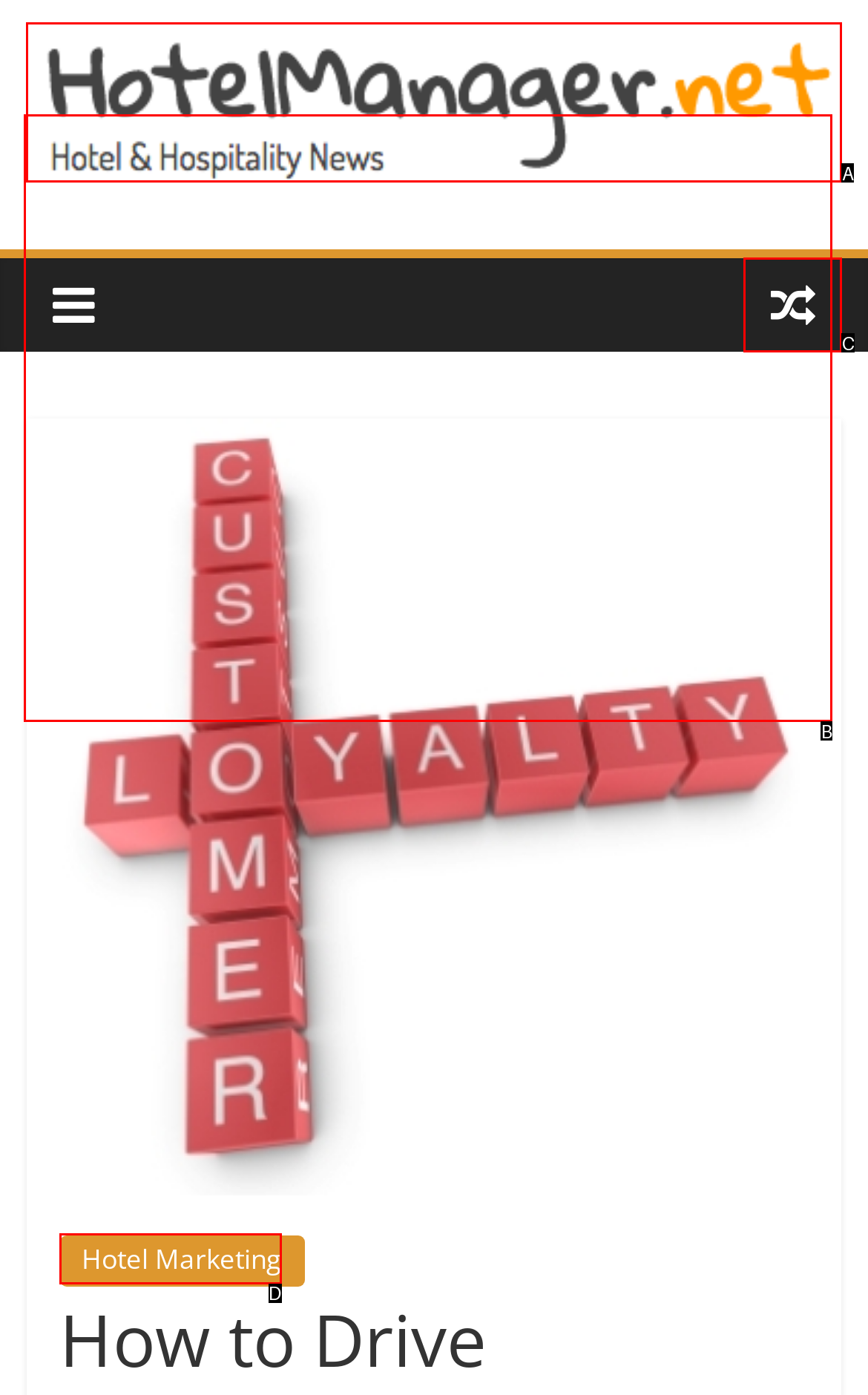Determine which option aligns with the description: Facebook. Provide the letter of the chosen option directly.

None